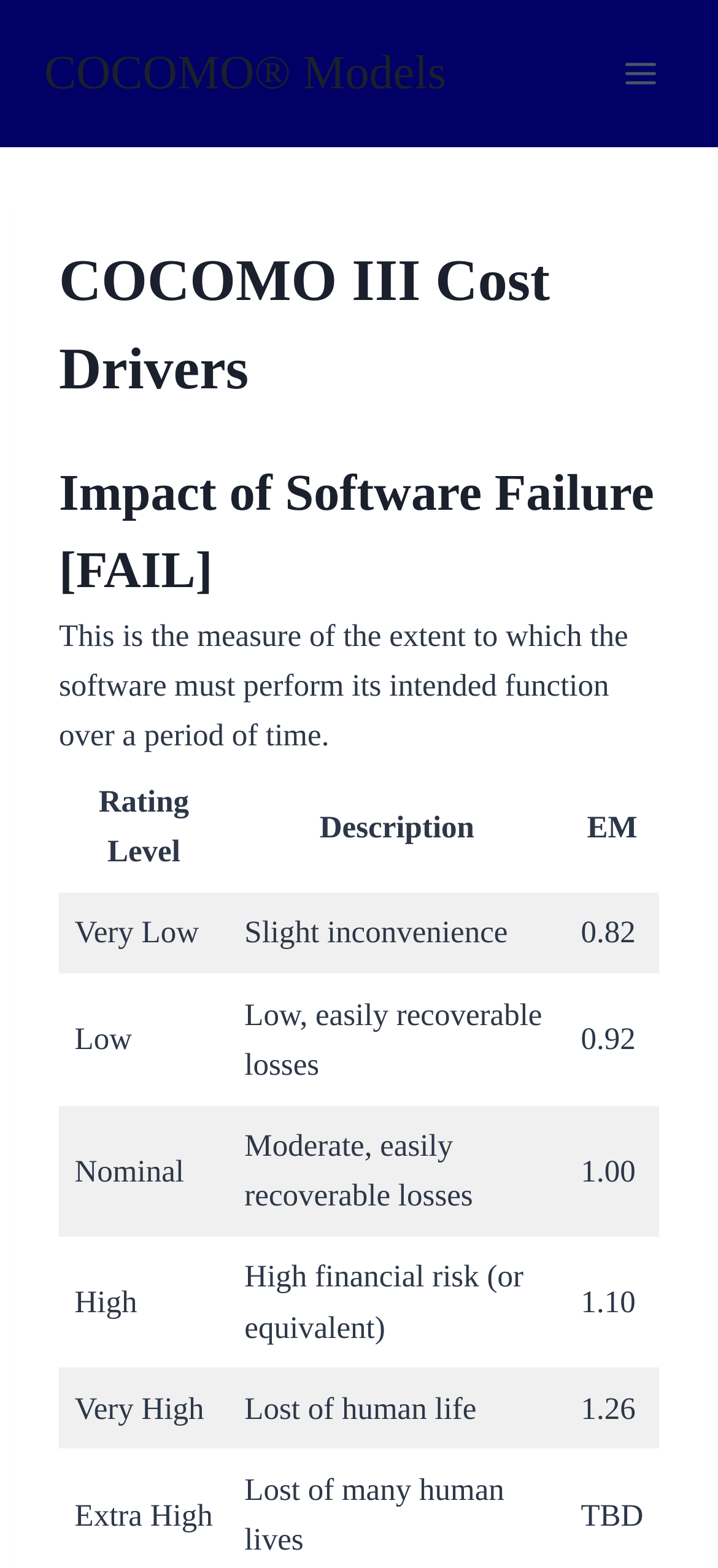Illustrate the webpage with a detailed description.

The webpage is about COCOMO III Cost Drivers, specifically focusing on the Impact of Software Failure [FAIL]. At the top-left corner, there is a link to "COCOMO® Models". Next to it, on the top-right corner, is a button to "Open menu". 

Below the top section, there is a heading that reads "COCOMO III Cost Drivers" followed by another heading "Impact of Software Failure [FAIL]". Underneath these headings, there is a paragraph of text that explains the concept of software failure, stating that it measures the extent to which the software must perform its intended function over a period of time.

The main content of the page is a table with four rows and three columns. The columns are labeled as "Rating Level", "Description", and "EM". The table lists four rating levels: Very Low, Low, Nominal, High, and Very High, each with a corresponding description and EM value. The descriptions range from "Slight inconvenience" to "Lost of human life", and the EM values range from 0.82 to 1.26.